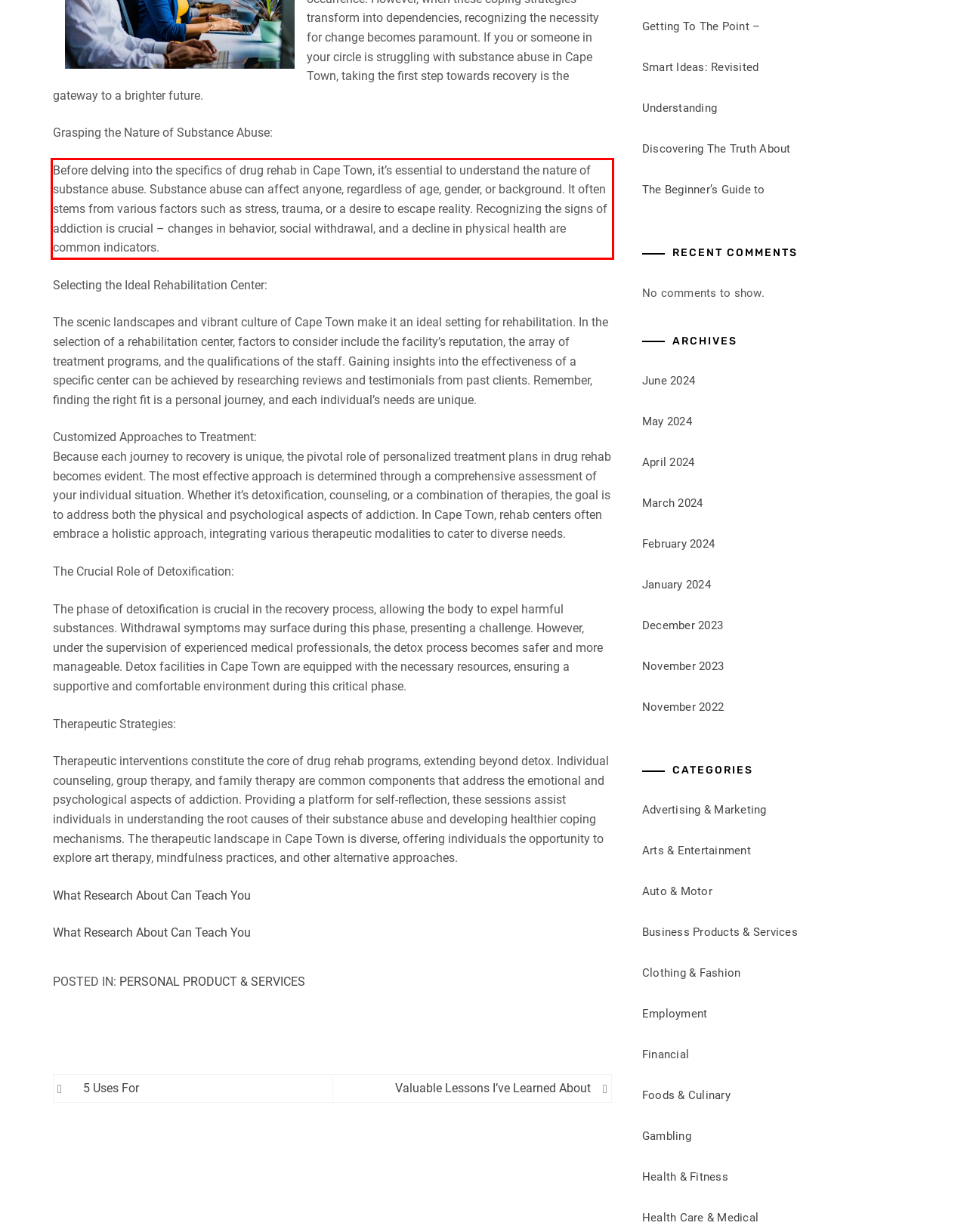You are given a screenshot of a webpage with a UI element highlighted by a red bounding box. Please perform OCR on the text content within this red bounding box.

Before delving into the specifics of drug rehab in Cape Town, it’s essential to understand the nature of substance abuse. Substance abuse can affect anyone, regardless of age, gender, or background. It often stems from various factors such as stress, trauma, or a desire to escape reality. Recognizing the signs of addiction is crucial – changes in behavior, social withdrawal, and a decline in physical health are common indicators.